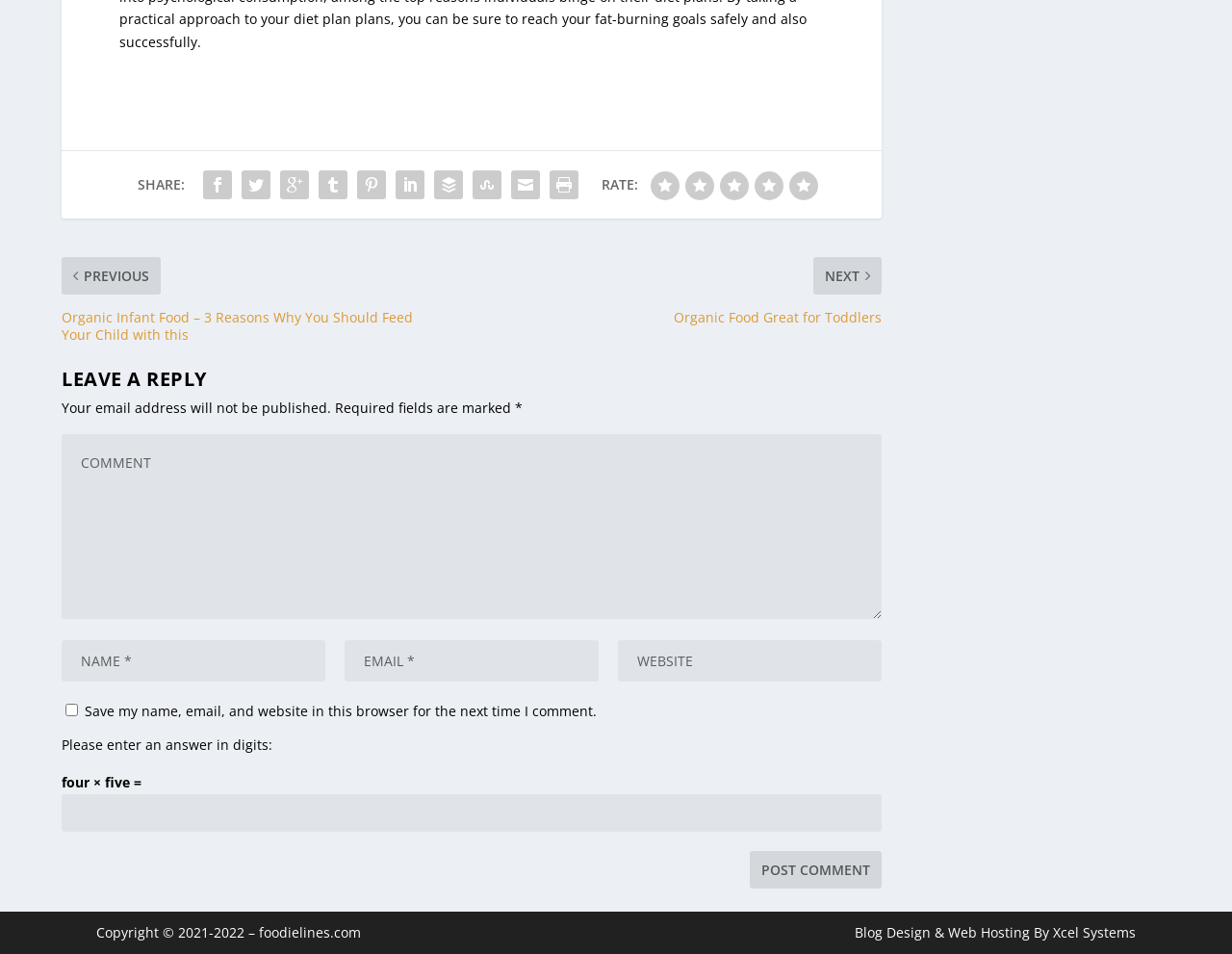Find the bounding box coordinates of the element you need to click on to perform this action: 'Post a comment'. The coordinates should be represented by four float values between 0 and 1, in the format [left, top, right, bottom].

[0.609, 0.878, 0.716, 0.918]